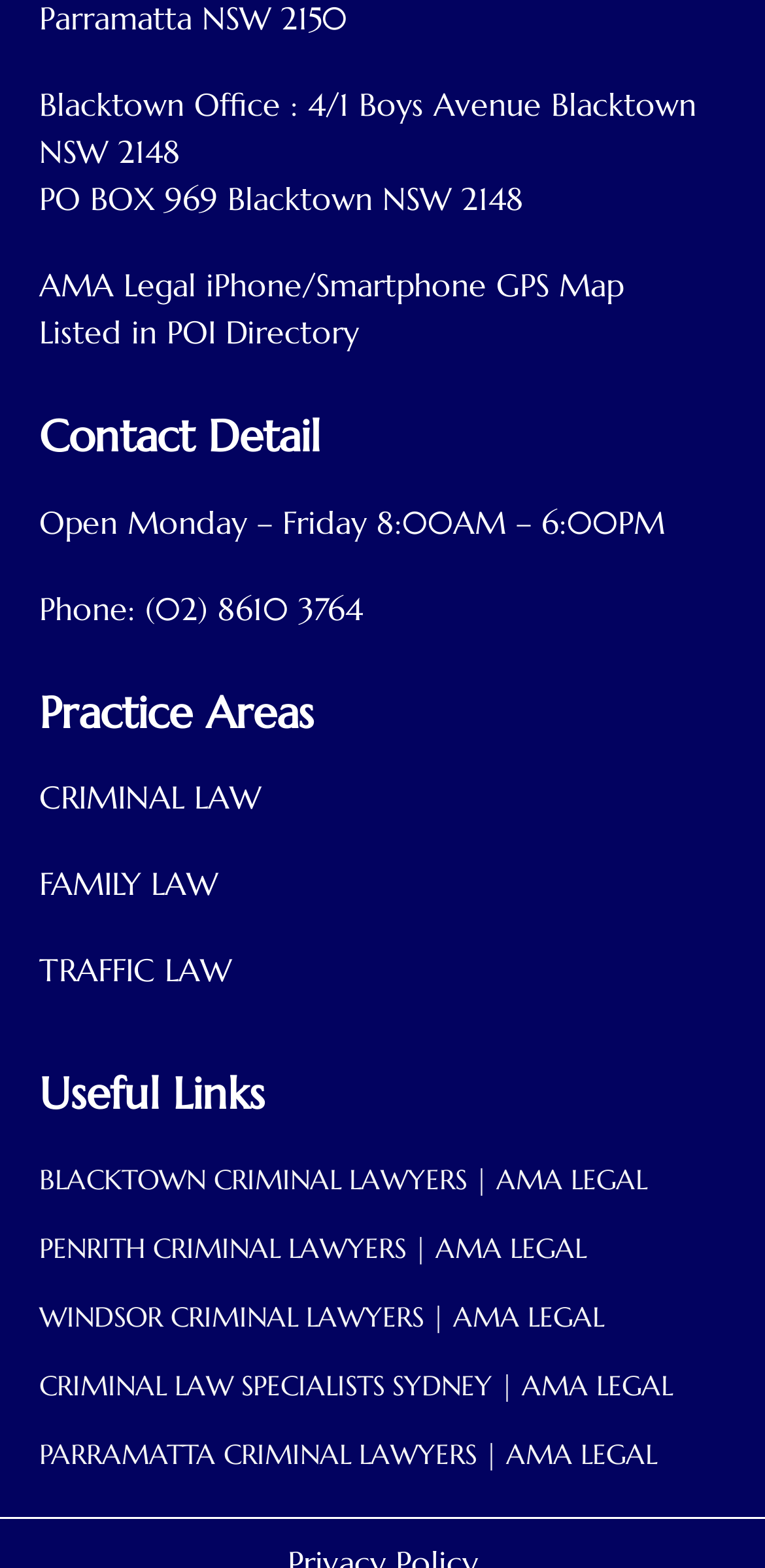Find the bounding box coordinates of the clickable area required to complete the following action: "Call the office".

[0.19, 0.375, 0.474, 0.4]